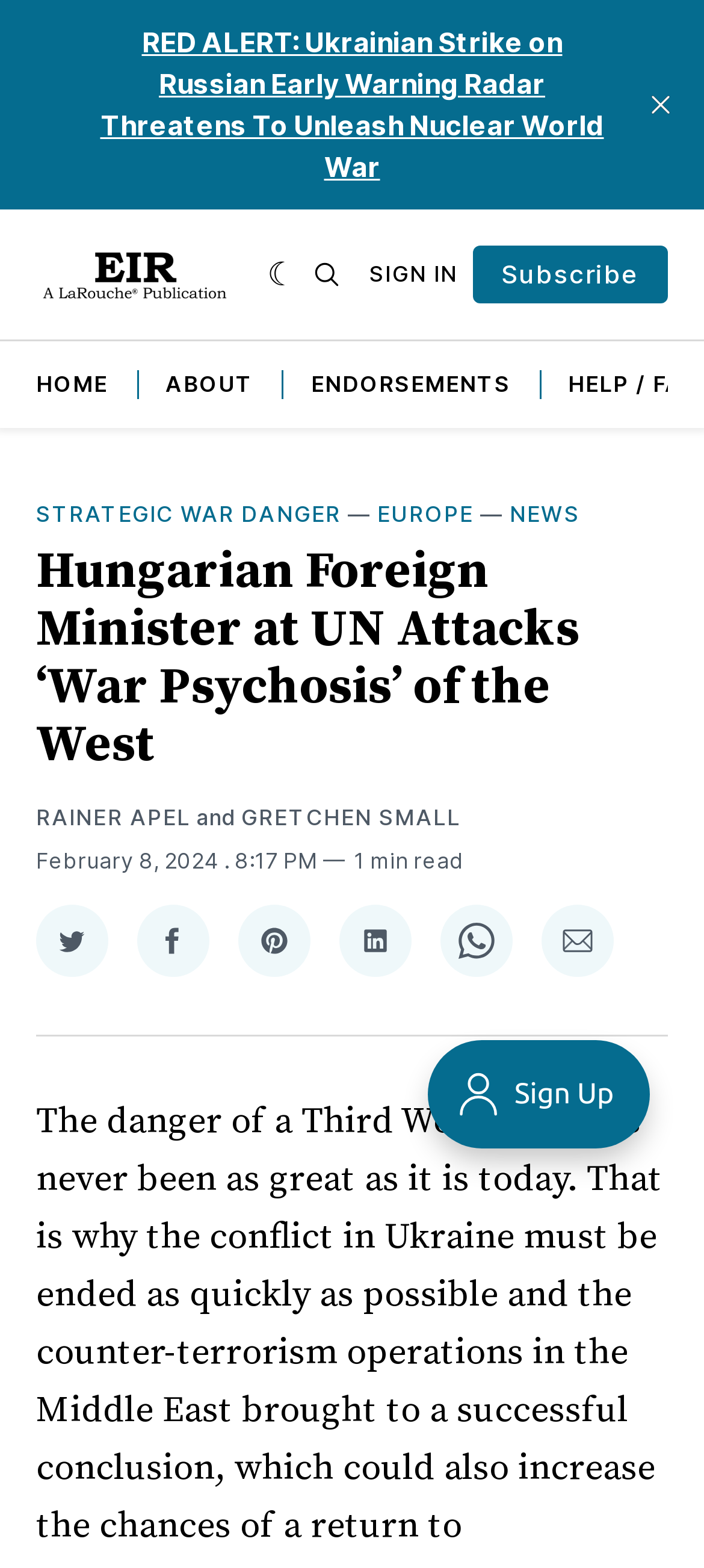Locate the bounding box coordinates of the area that needs to be clicked to fulfill the following instruction: "Go to the home page". The coordinates should be in the format of four float numbers between 0 and 1, namely [left, top, right, bottom].

[0.051, 0.236, 0.153, 0.255]